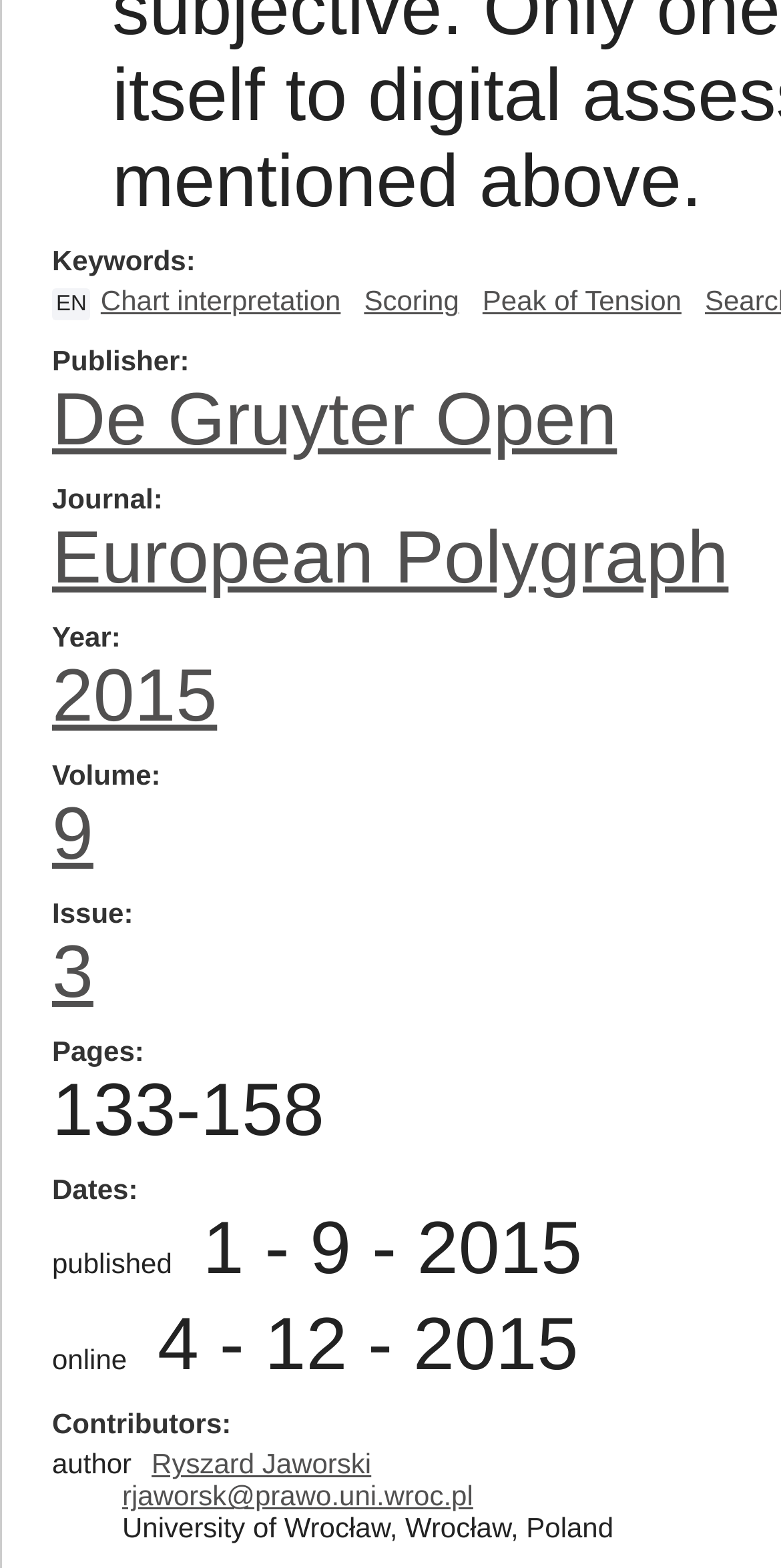Specify the bounding box coordinates for the region that must be clicked to perform the given instruction: "Contact author Ryszard Jaworski".

[0.194, 0.923, 0.475, 0.944]